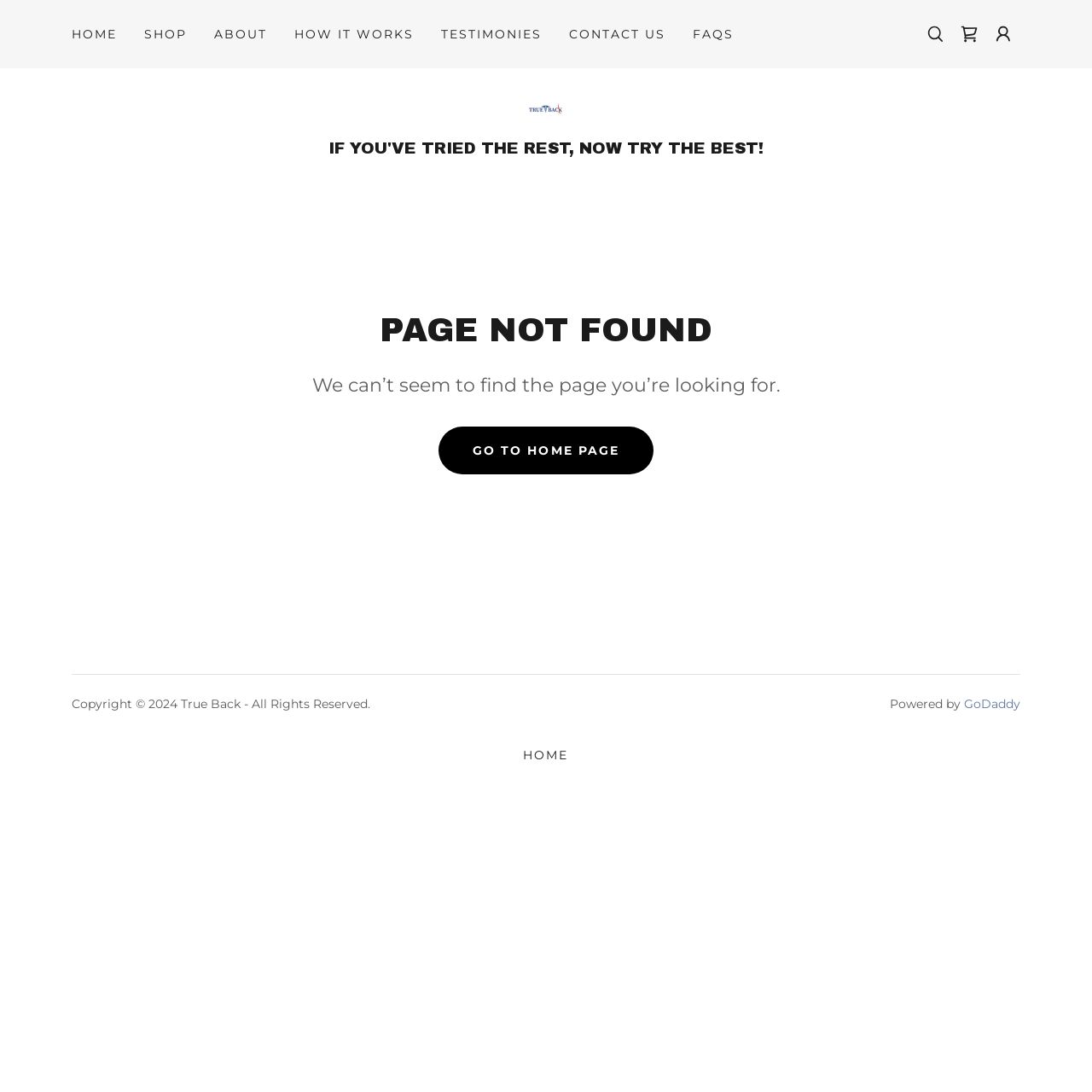How many links are in the top navigation bar?
Based on the content of the image, thoroughly explain and answer the question.

I counted the number of links in the top navigation bar and found 7 links: 'HOME', 'SHOP', 'ABOUT', 'HOW IT WORKS', 'TESTIMONIES', 'CONTACT US', and 'FAQS'.